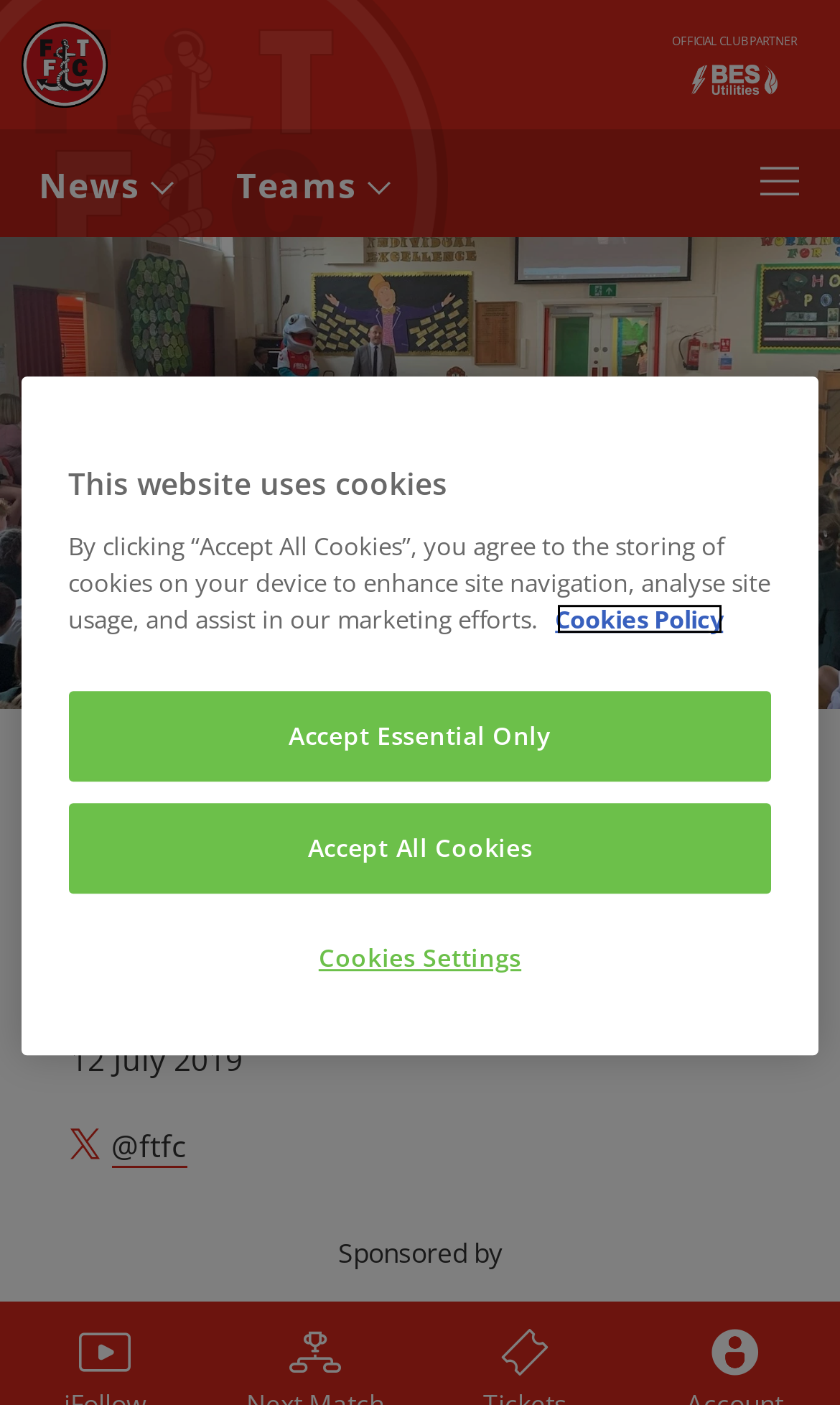Can you specify the bounding box coordinates for the region that should be clicked to fulfill this instruction: "Click the Fleetwood Town badge".

[0.026, 0.015, 0.128, 0.077]